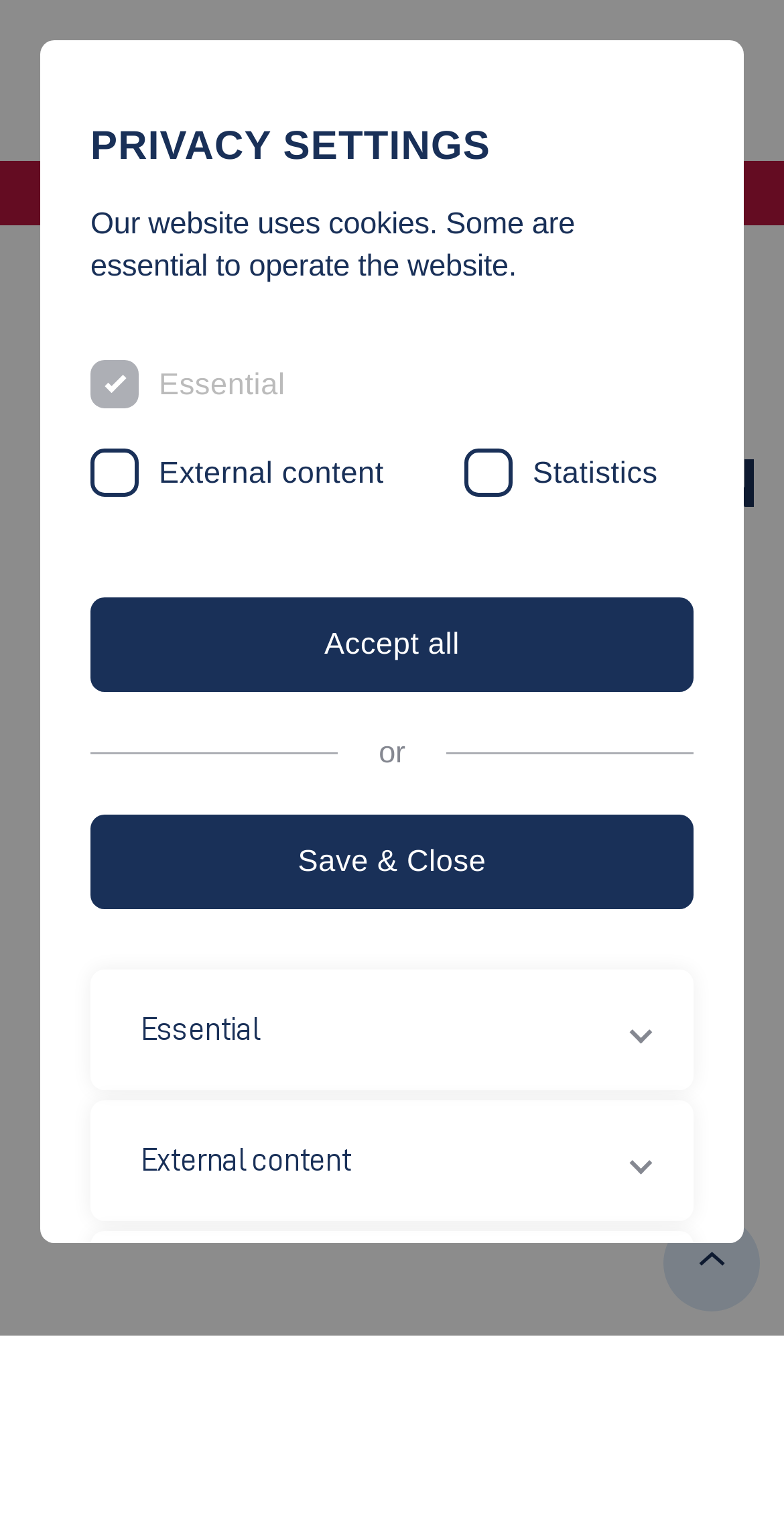Locate the bounding box coordinates of the element you need to click to accomplish the task described by this instruction: "Open the mobile navigation".

[0.795, 0.0, 1.0, 0.105]